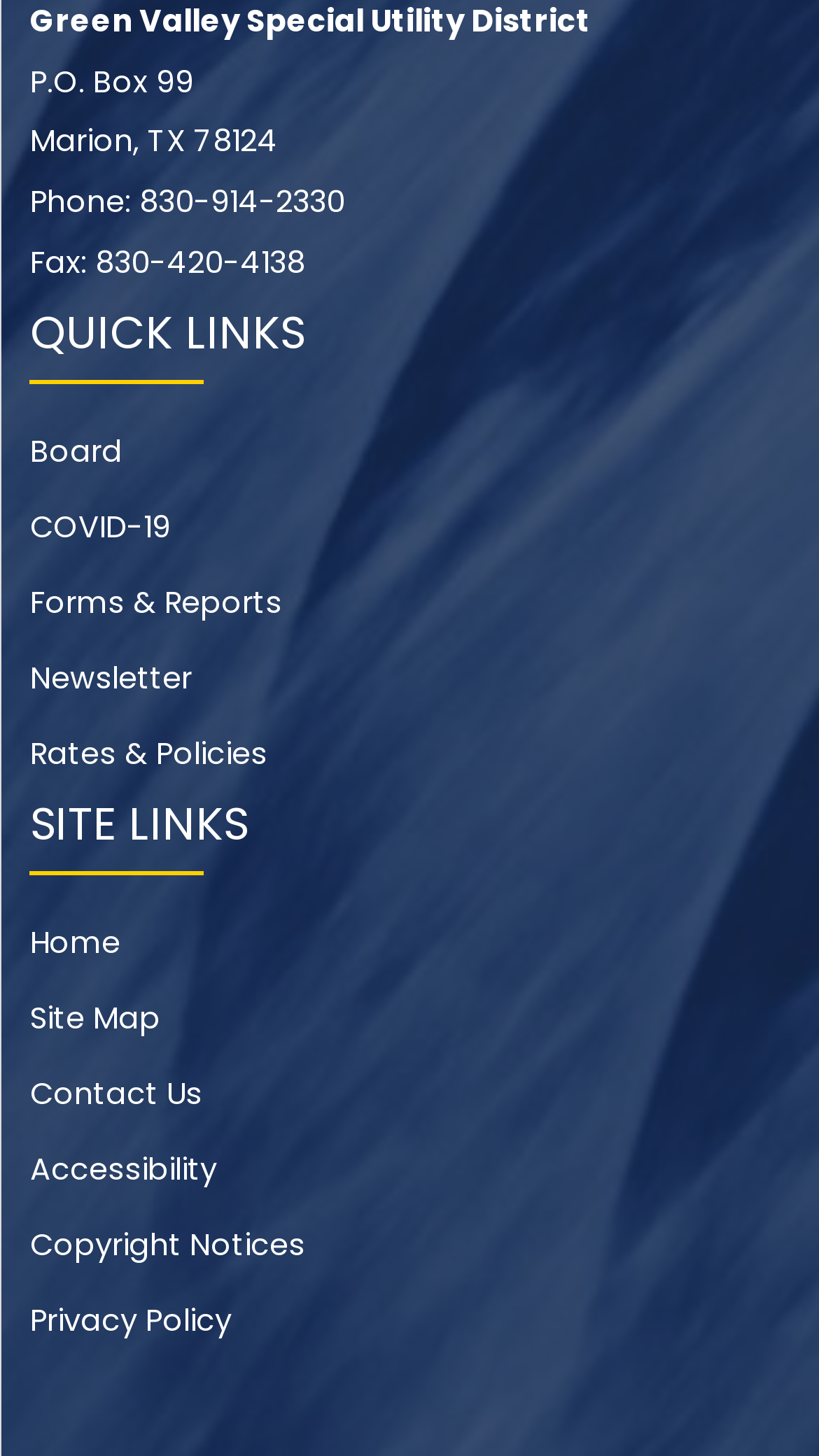Please identify the bounding box coordinates of the clickable area that will allow you to execute the instruction: "check COVID-19 information".

[0.037, 0.347, 0.209, 0.376]